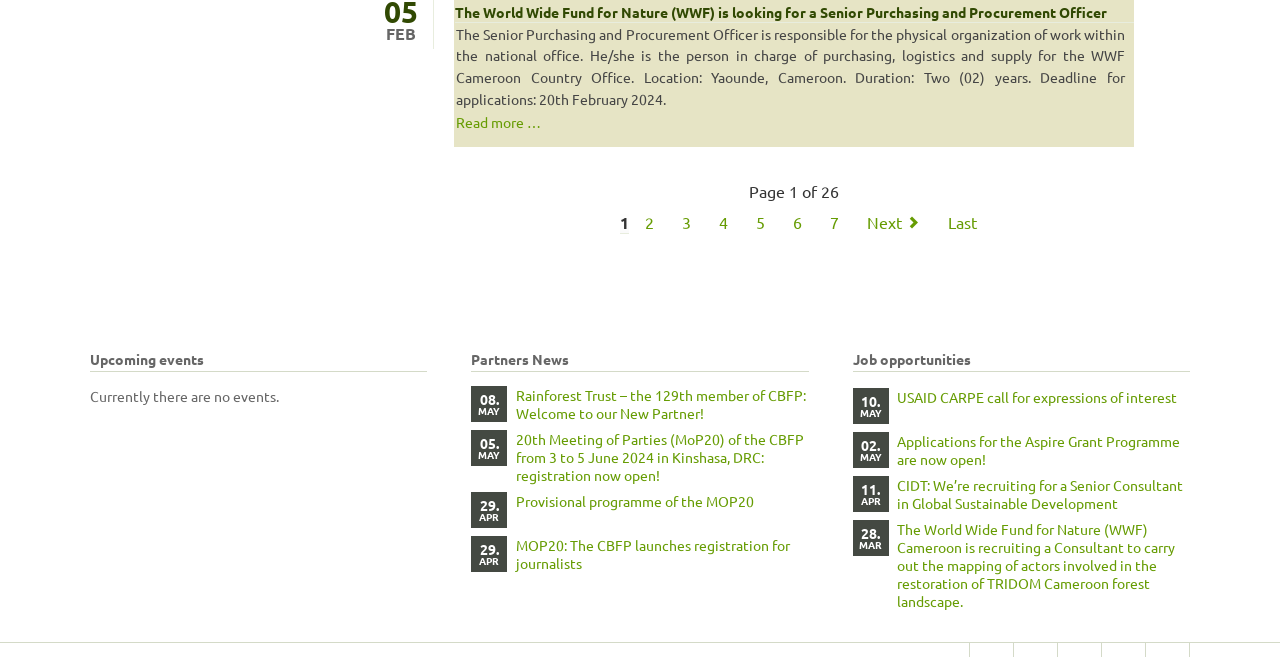Reply to the question with a single word or phrase:
How many pages are there in the pagination menu?

26